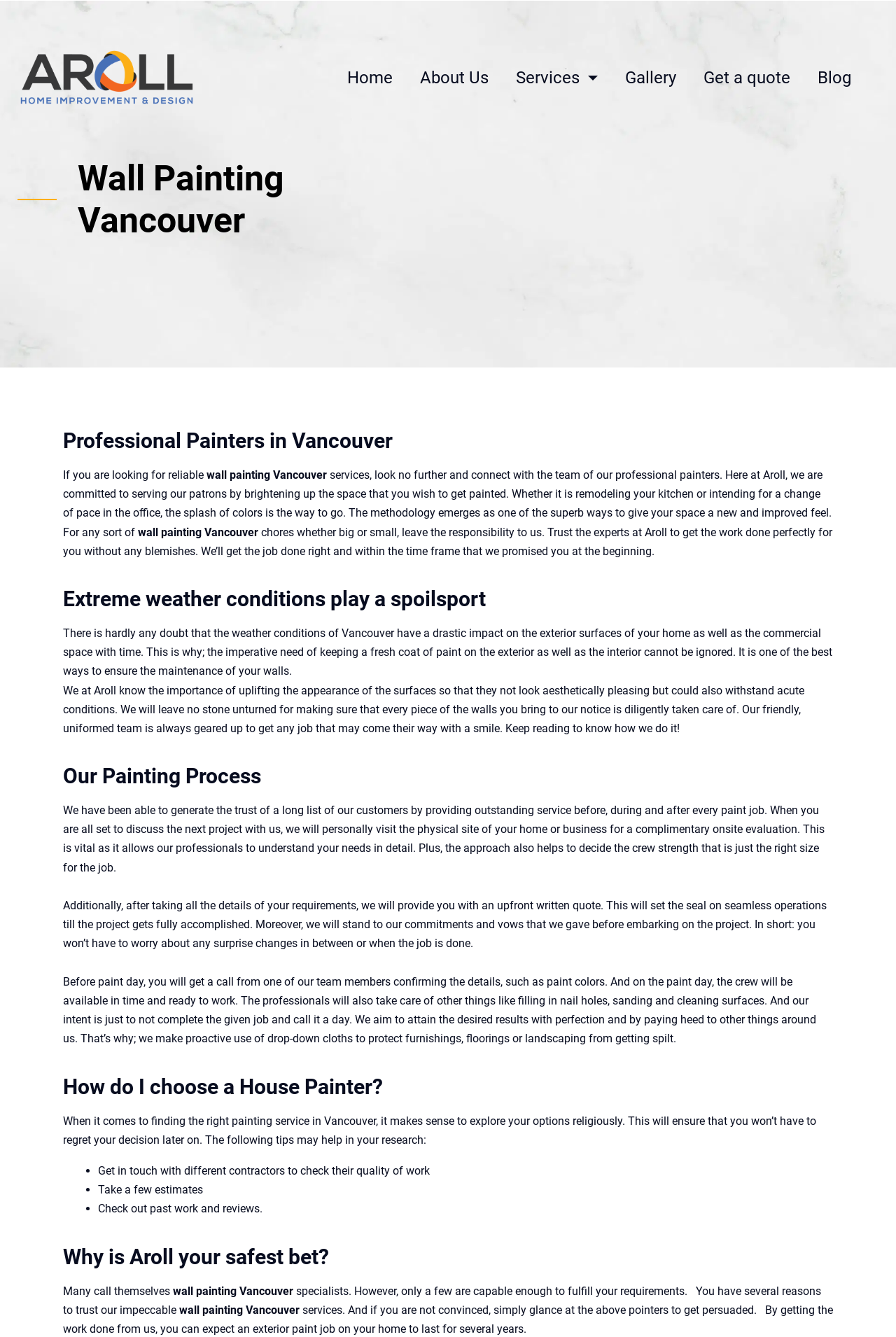Provide a one-word or short-phrase response to the question:
What is unique about Aroll's painting process?

Personal visit for evaluation